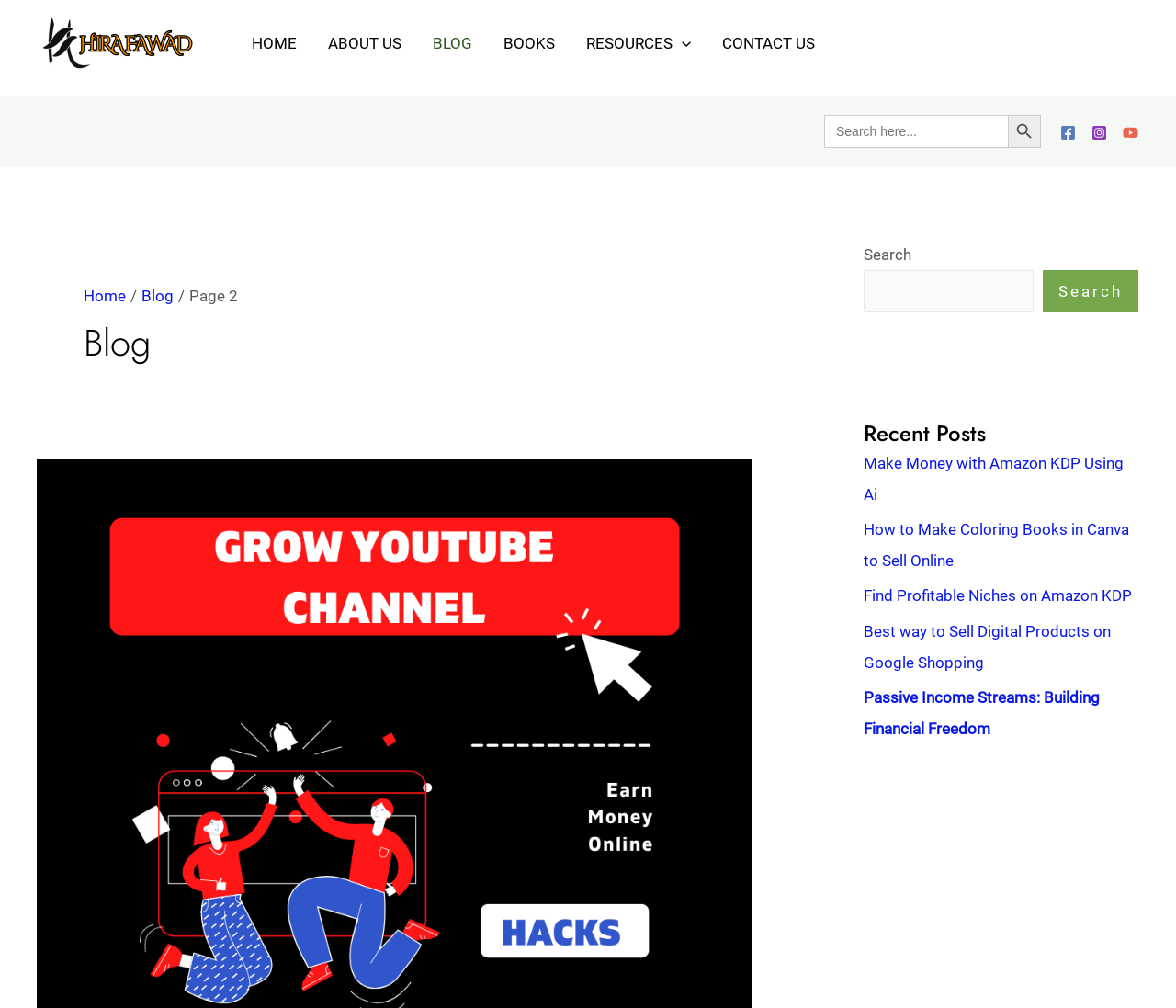Locate the bounding box coordinates of the item that should be clicked to fulfill the instruction: "Visit the 'ABOUT US' page".

[0.266, 0.015, 0.355, 0.07]